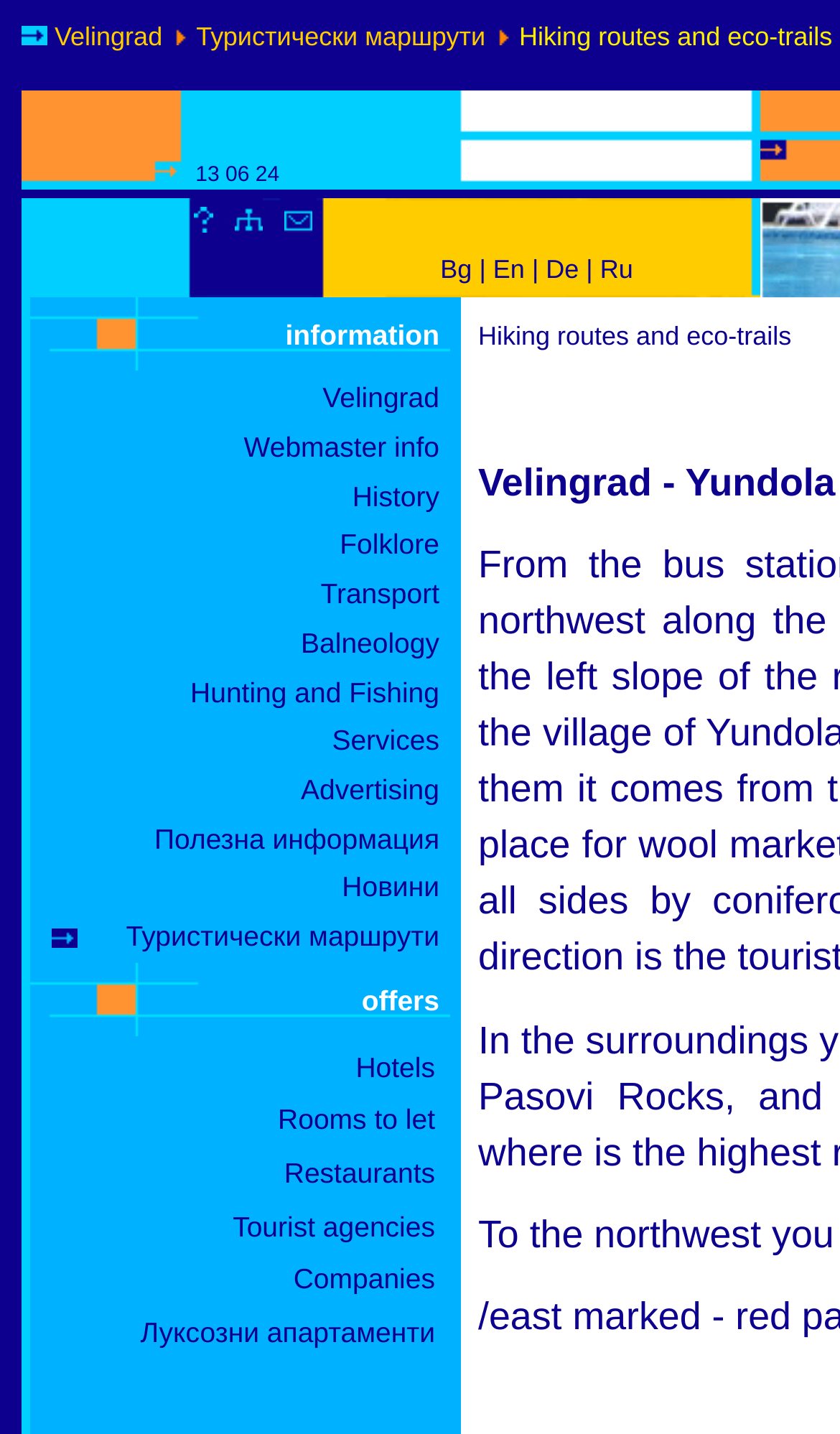Determine the coordinates of the bounding box for the clickable area needed to execute this instruction: "Check Полезна информация".

[0.184, 0.573, 0.523, 0.596]